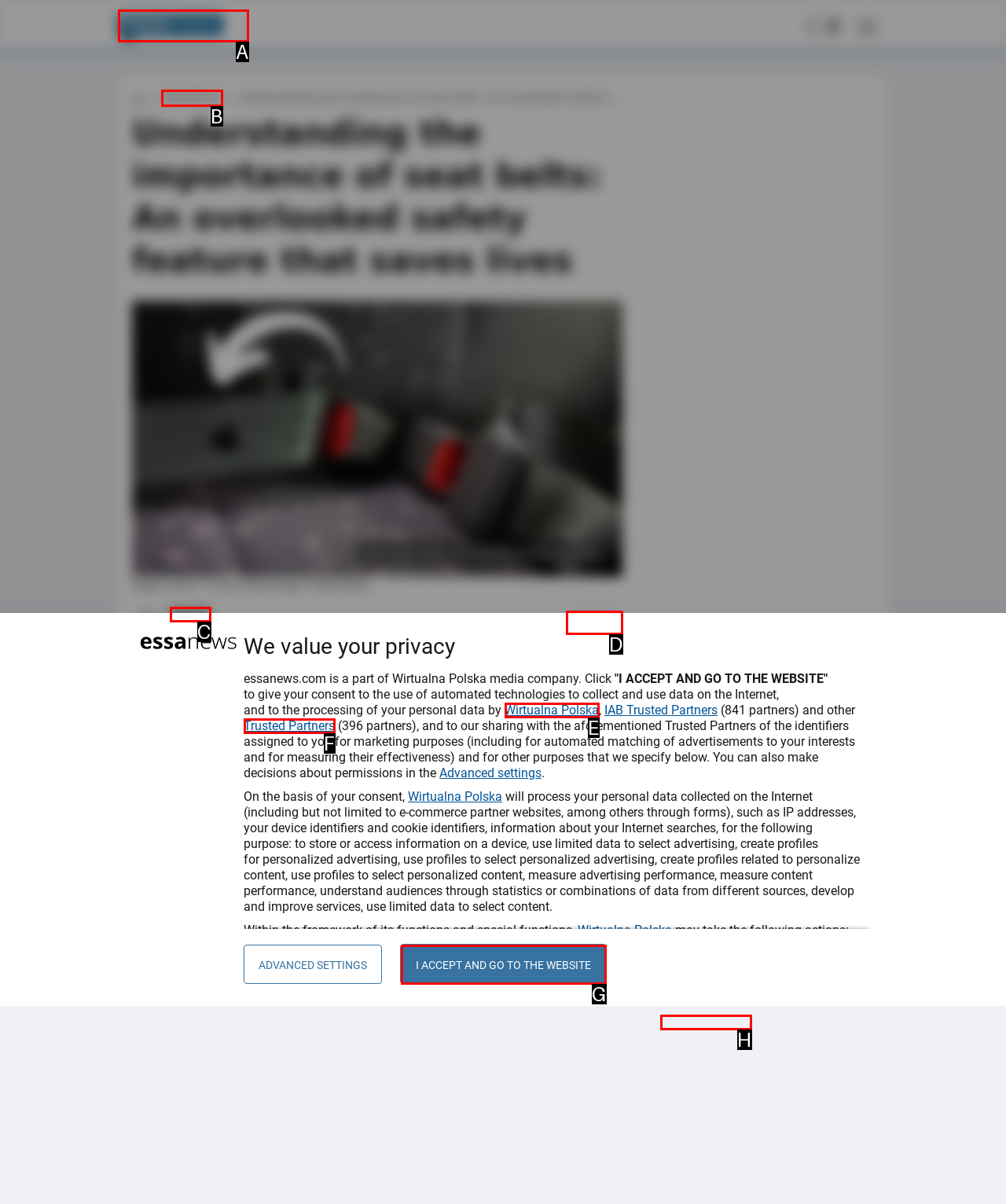Tell me which one HTML element best matches the description: SHARE Answer with the option's letter from the given choices directly.

D